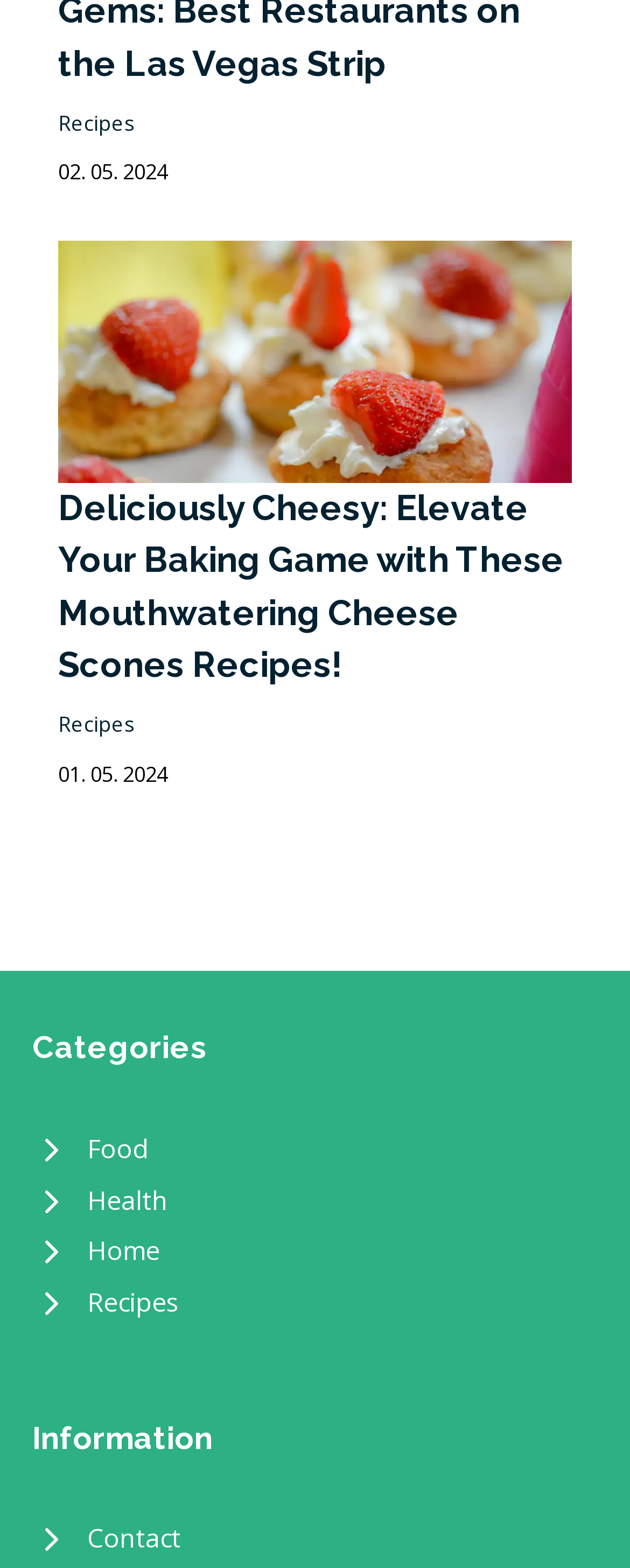Specify the bounding box coordinates (top-left x, top-left y, bottom-right x, bottom-right y) of the UI element in the screenshot that matches this description: alt="Cheese Scones Recipes"

[0.092, 0.249, 0.908, 0.272]